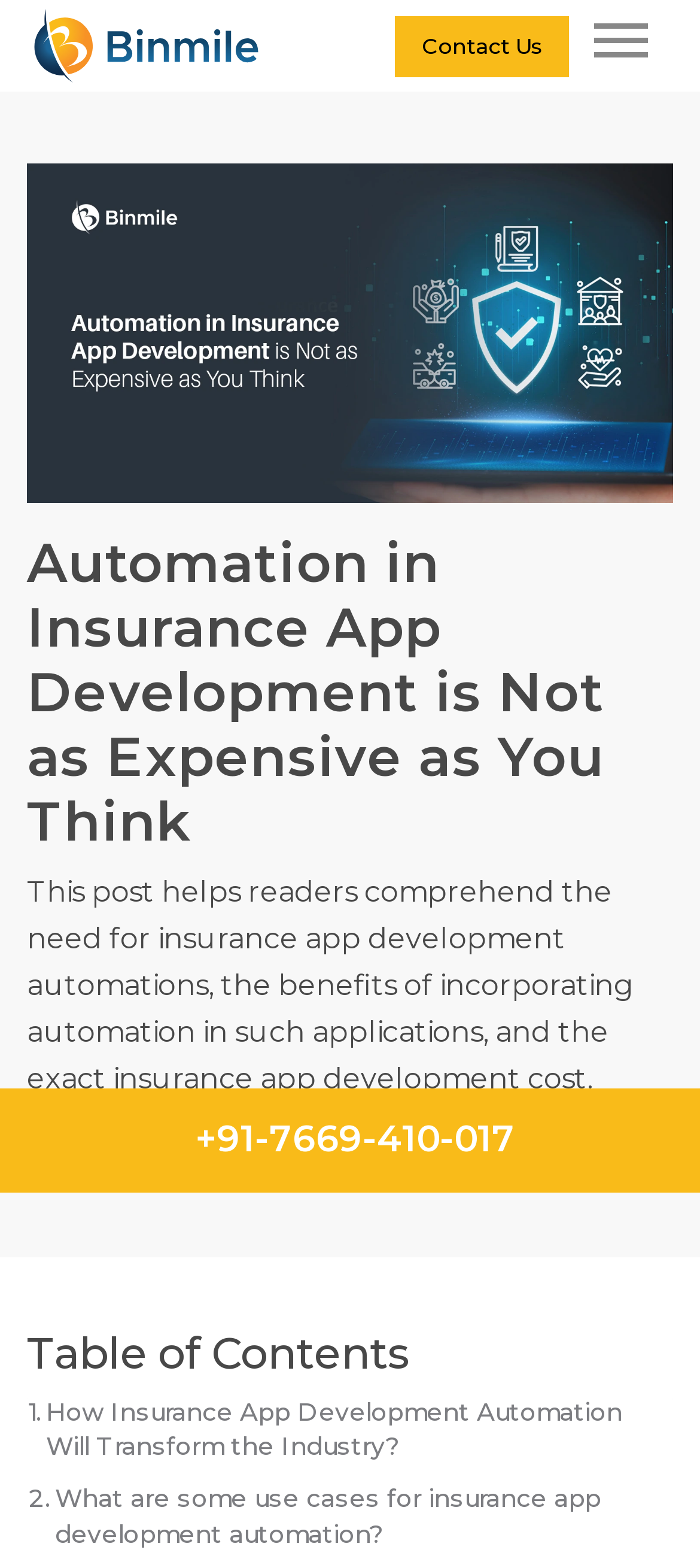Using the provided element description "Contact Us", determine the bounding box coordinates of the UI element.

[0.564, 0.01, 0.813, 0.049]